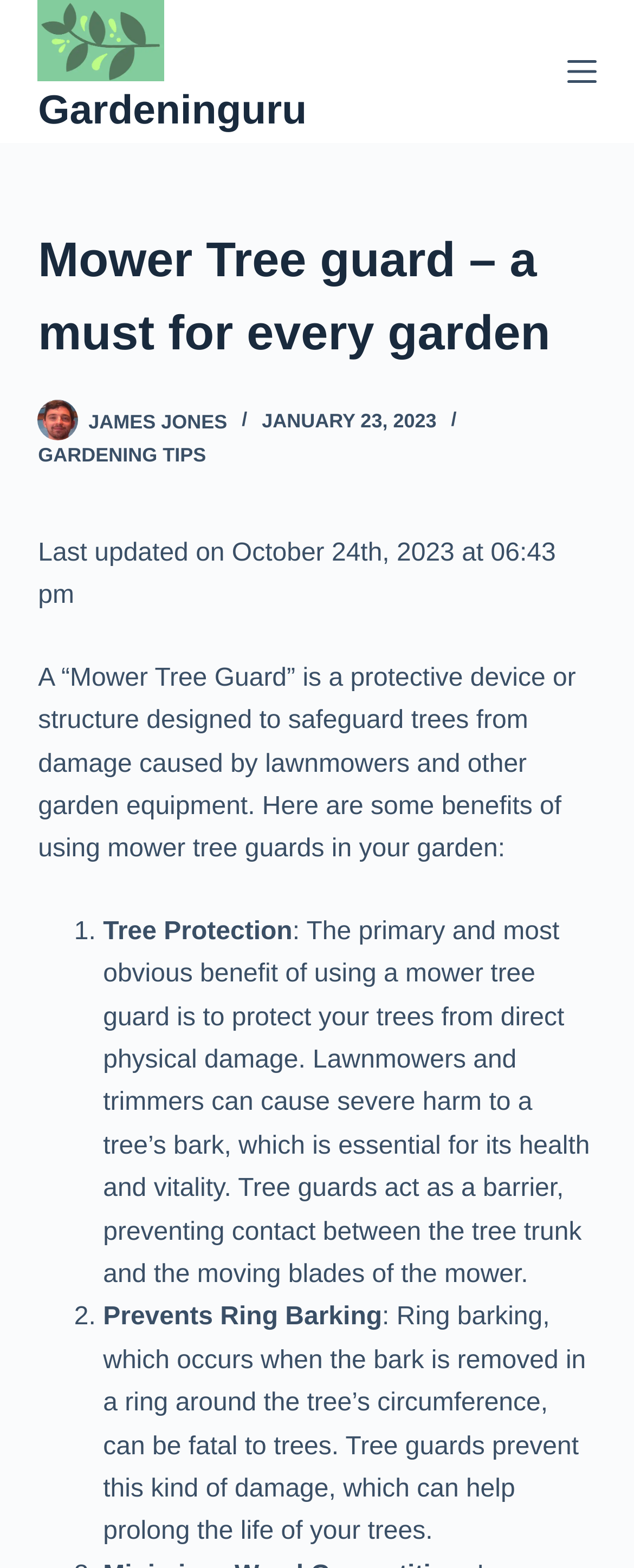Extract the primary headline from the webpage and present its text.

Mower Tree guard – a must for every garden